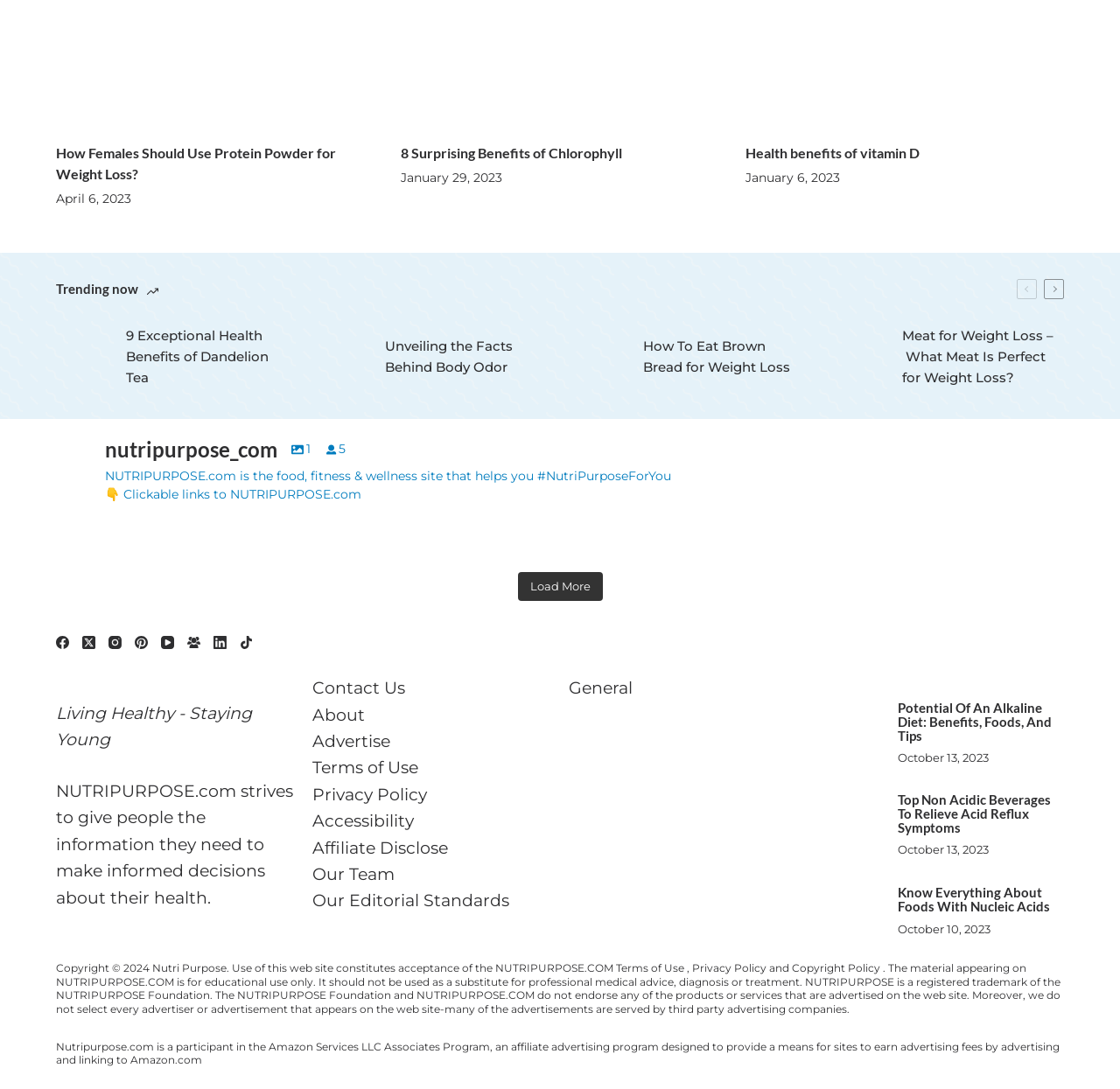Respond with a single word or phrase to the following question:
How many articles are listed on the webpage?

8